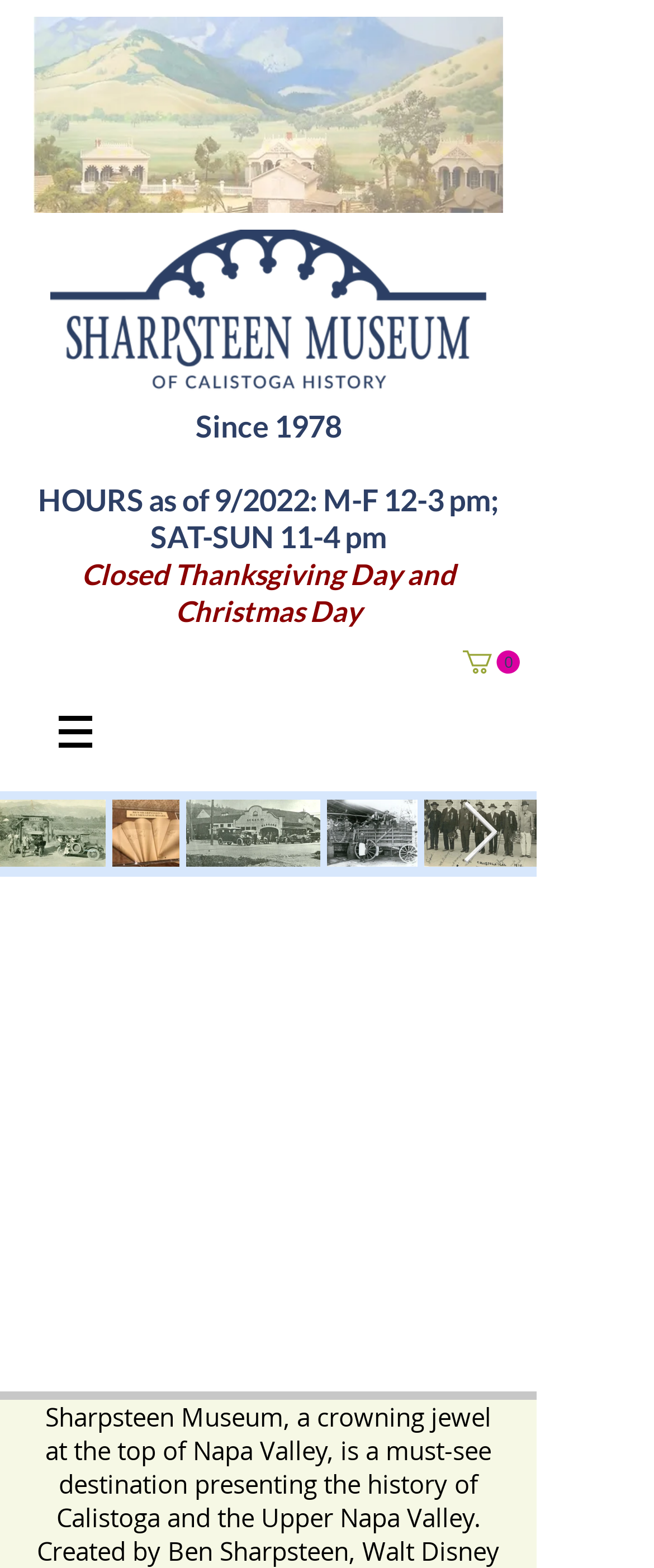Can you find and generate the webpage's heading?

PRESERVING THE HISTORY OF OUR CALISTOGA COMMUNITY